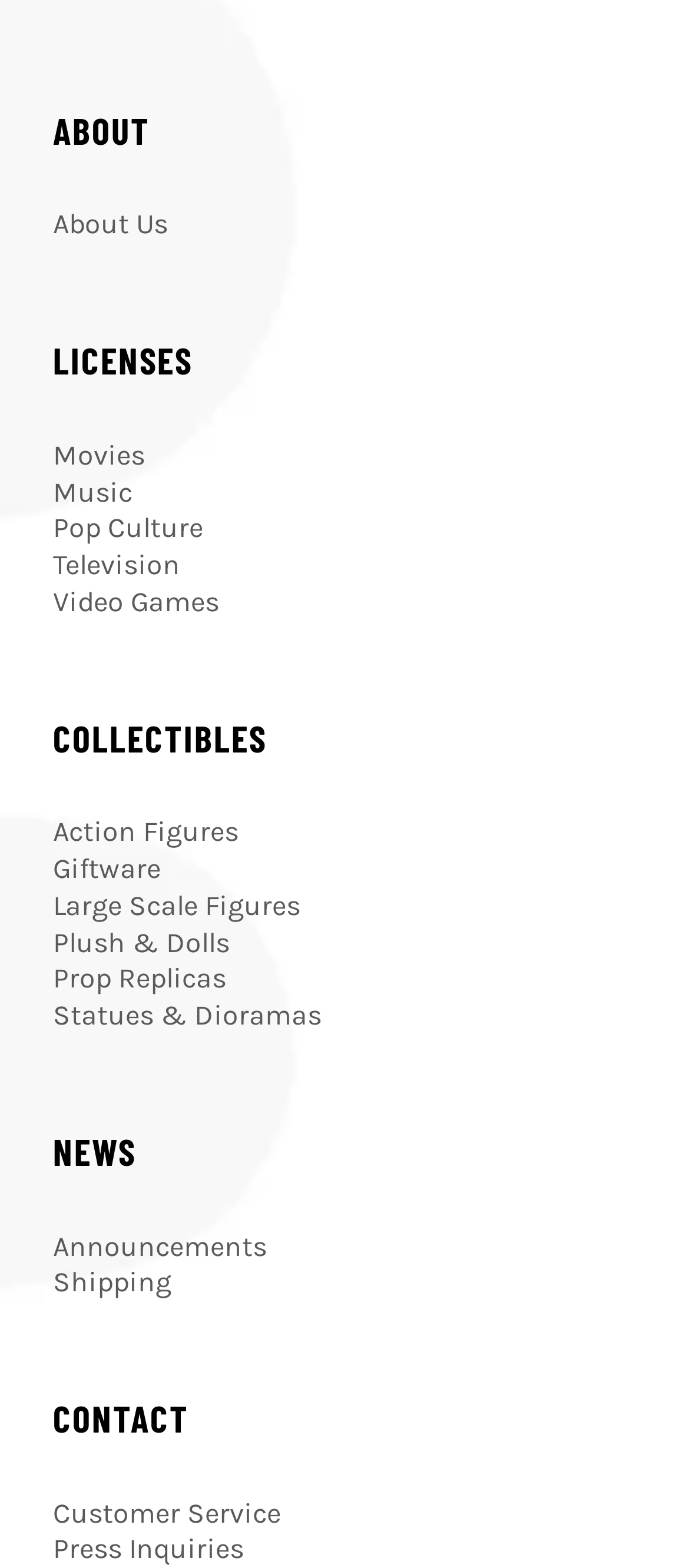What is the purpose of the 'News' section?
Can you offer a detailed and complete answer to this question?

The 'News' section contains links to 'Announcements' and 'Shipping' updates, indicating that this section is intended to provide users with information about new developments and updates related to the website's products or services.